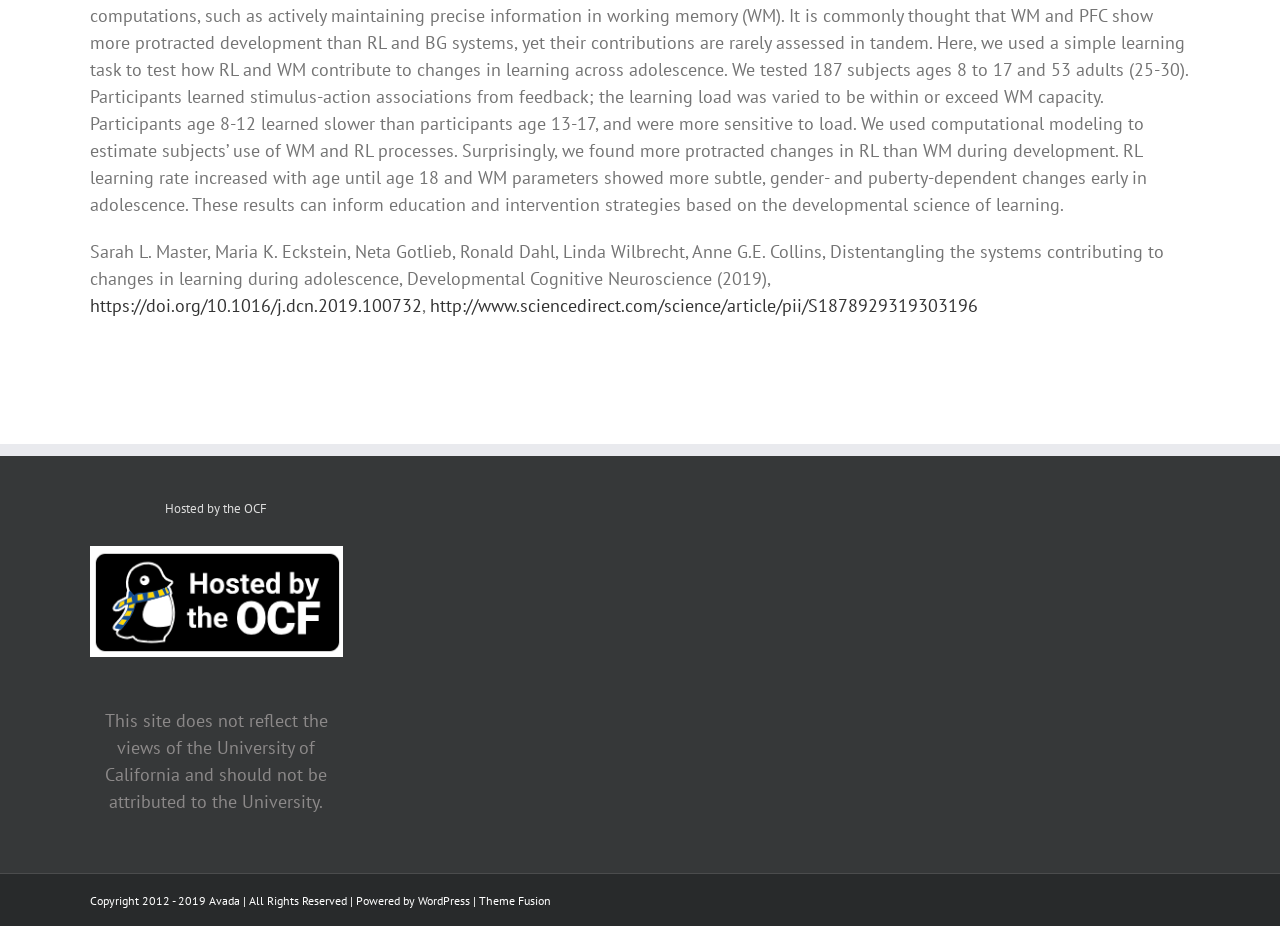Find the bounding box coordinates for the HTML element described as: "parent_node: Hosted by the OCF". The coordinates should consist of four float values between 0 and 1, i.e., [left, top, right, bottom].

[0.07, 0.592, 0.268, 0.617]